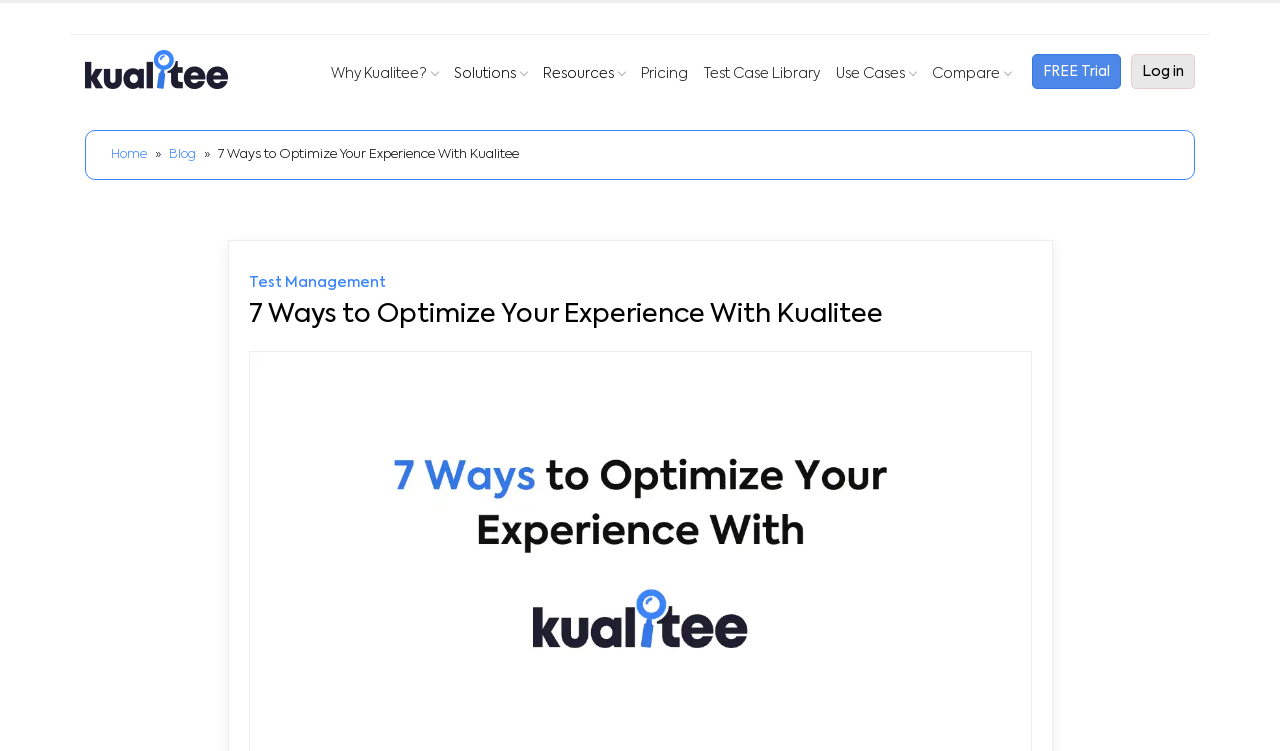What is the topic of the article with the heading '7 Ways to Optimize Your Experience With Kualitee'?
Refer to the image and provide a thorough answer to the question.

The heading '7 Ways to Optimize Your Experience With Kualitee' suggests that the article is about optimizing the user experience with Kualitee, which is likely to provide tips and best practices for getting the most out of the software.